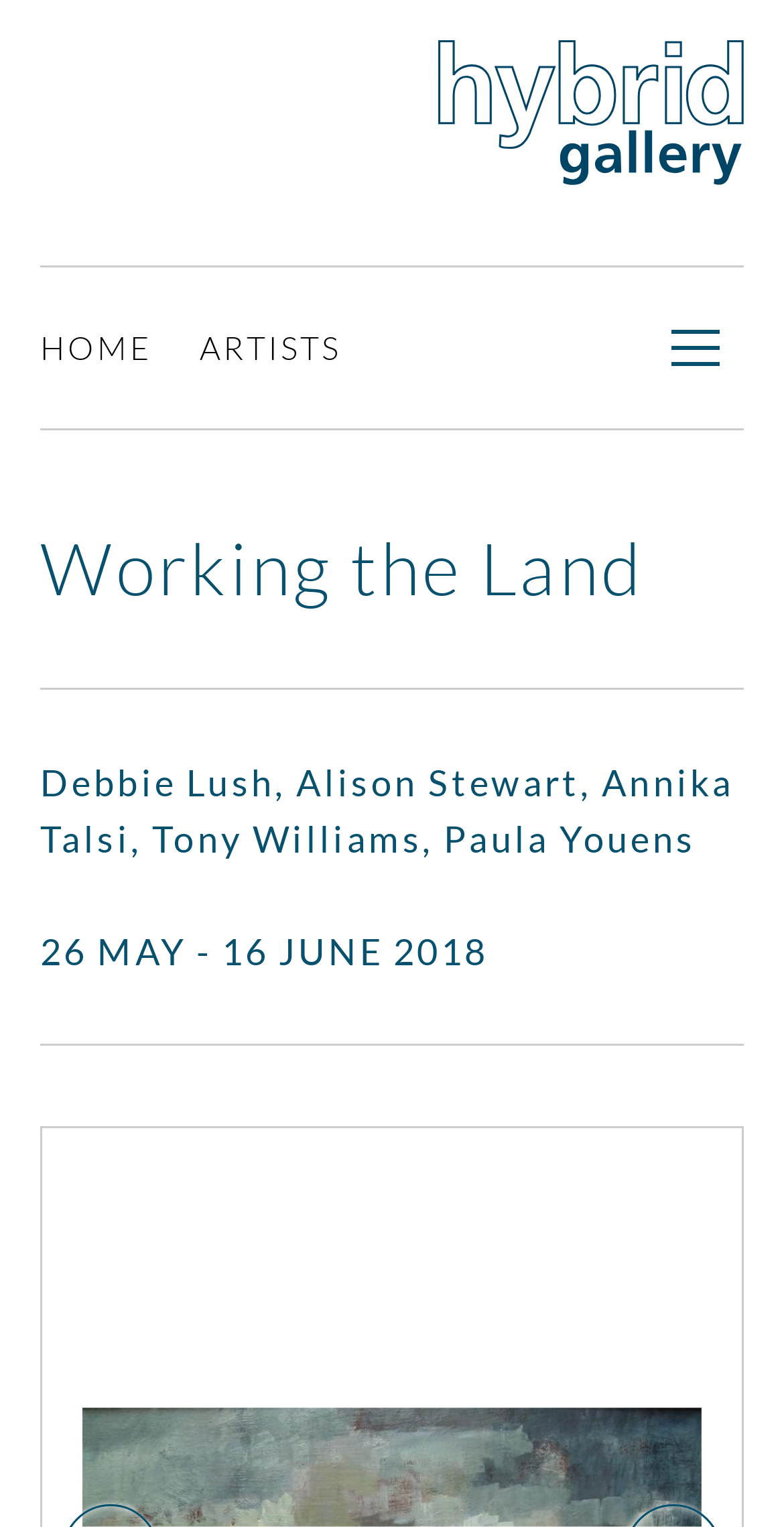Kindly provide the bounding box coordinates of the section you need to click on to fulfill the given instruction: "View the 'ARTISTS' page".

[0.224, 0.201, 0.466, 0.254]